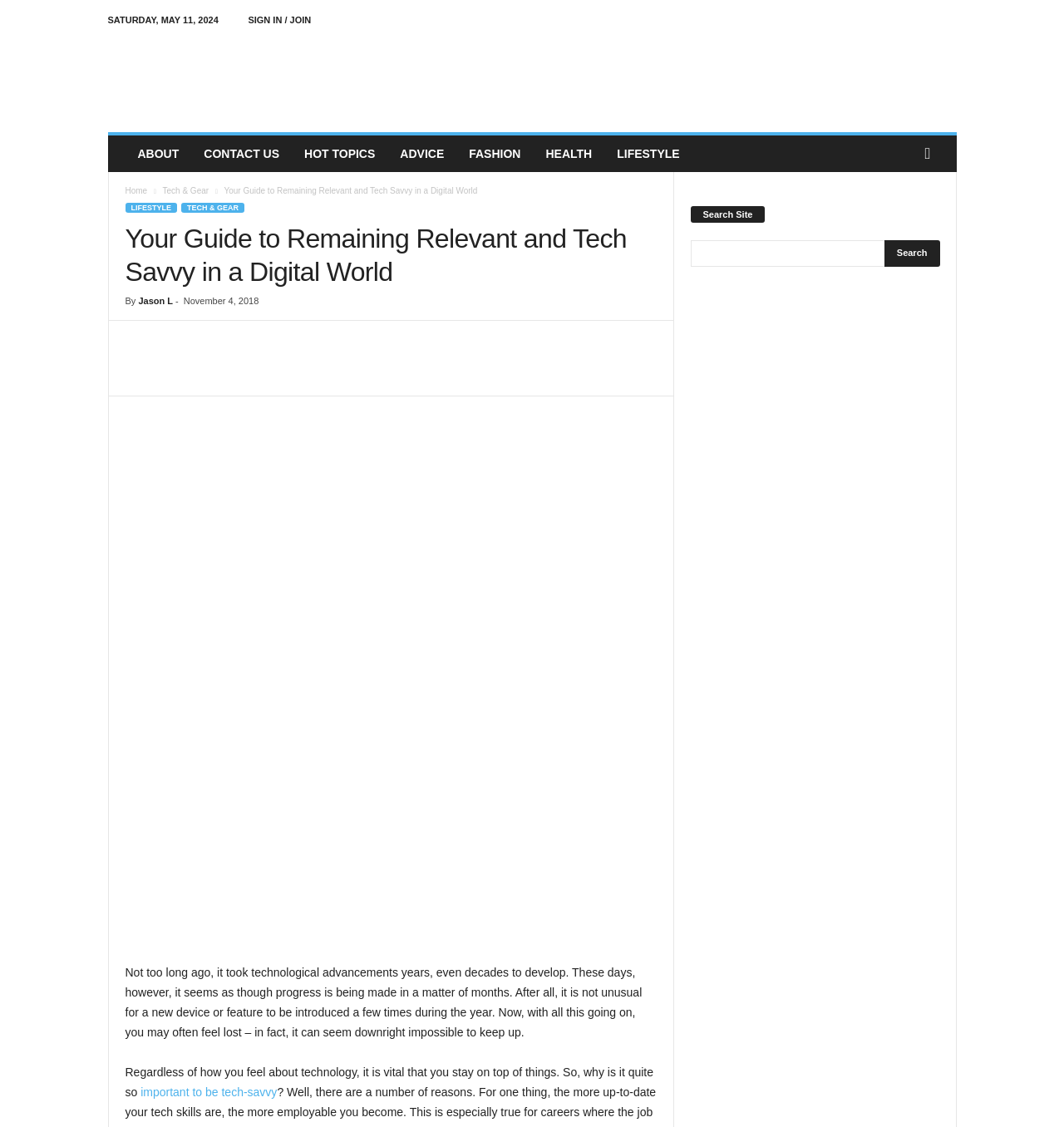Find the bounding box of the UI element described as: "Tech & Gear". The bounding box coordinates should be given as four float values between 0 and 1, i.e., [left, top, right, bottom].

[0.153, 0.165, 0.196, 0.173]